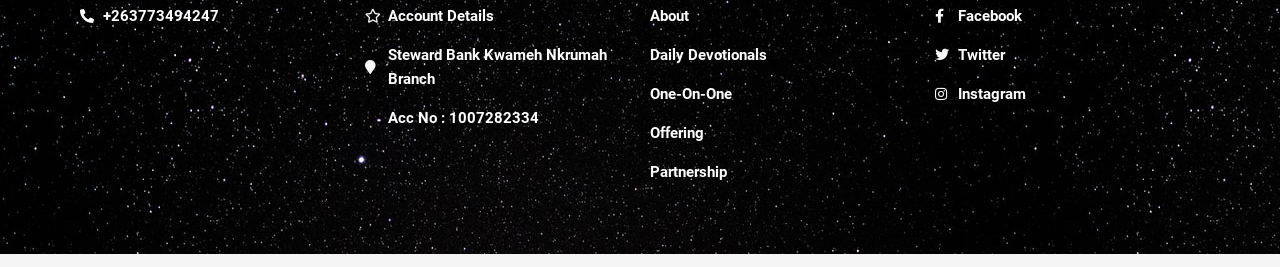Please give a succinct answer using a single word or phrase:
What social media platform is represented by the link on the top right?

Facebook